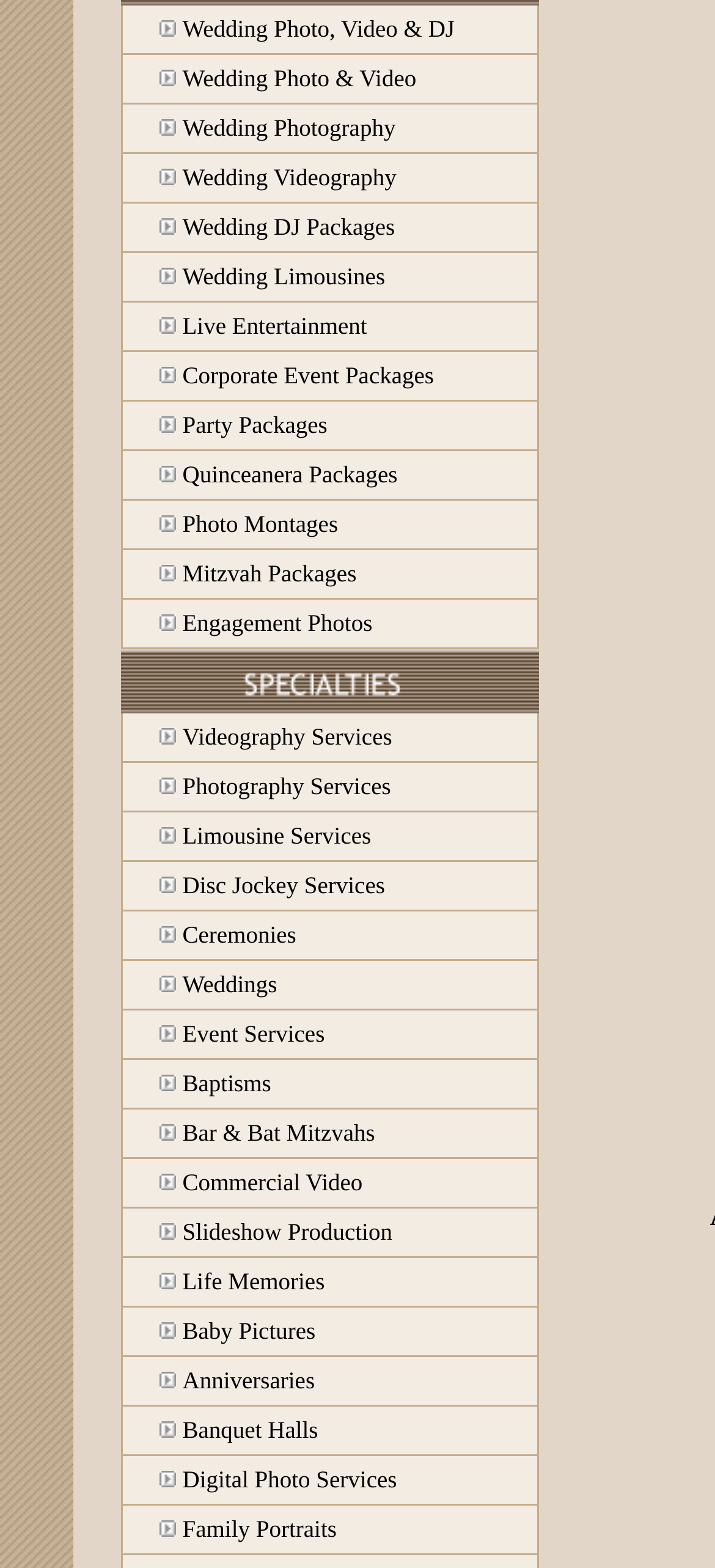Using the information in the image, could you please answer the following question in detail:
How many services are listed on this webpage?

I counted the number of rows in the grid, each representing a service, and found 12 services listed.